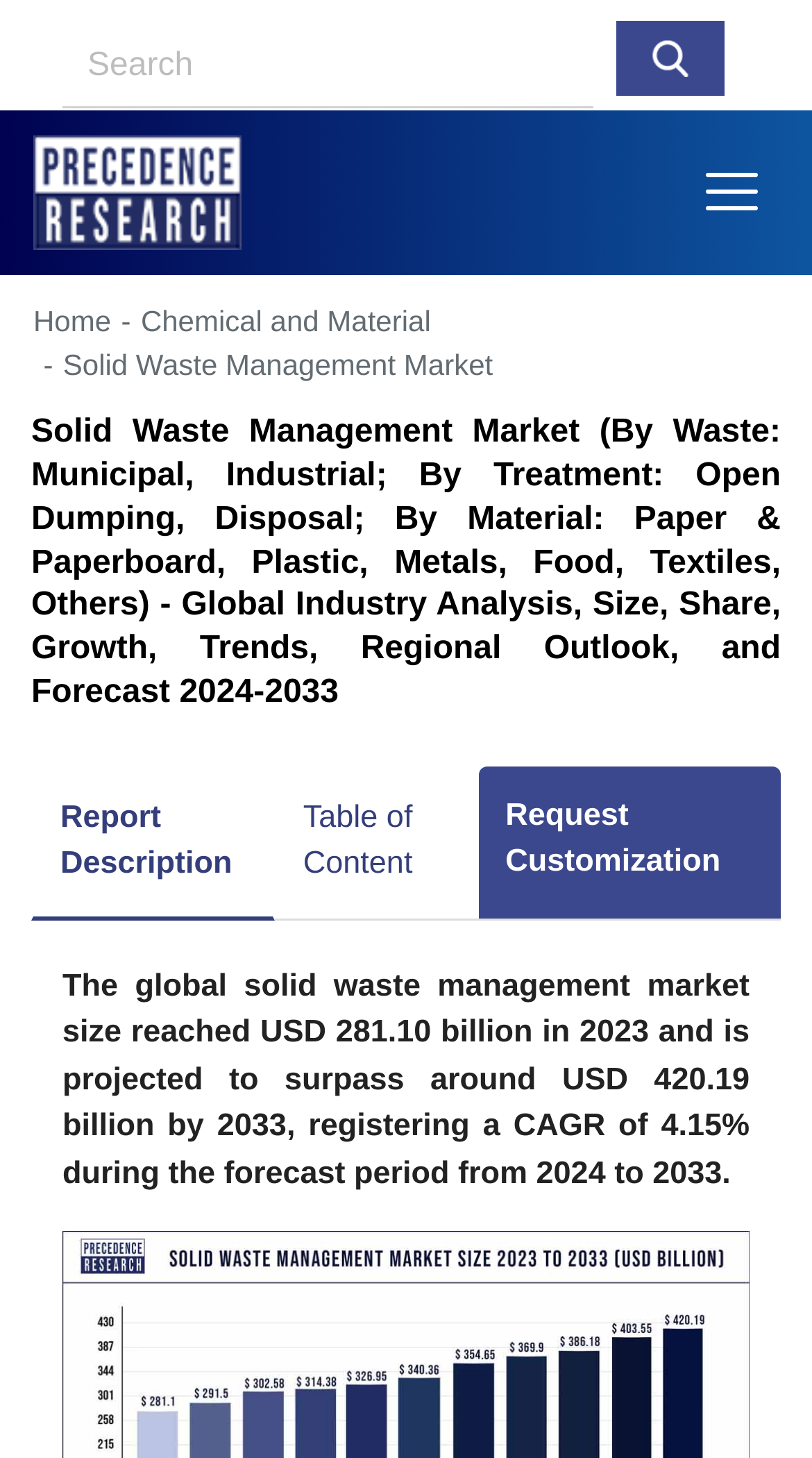Identify the bounding box for the described UI element: "alt="Precedence Research" title="Precedence Research"".

[0.041, 0.087, 0.959, 0.177]